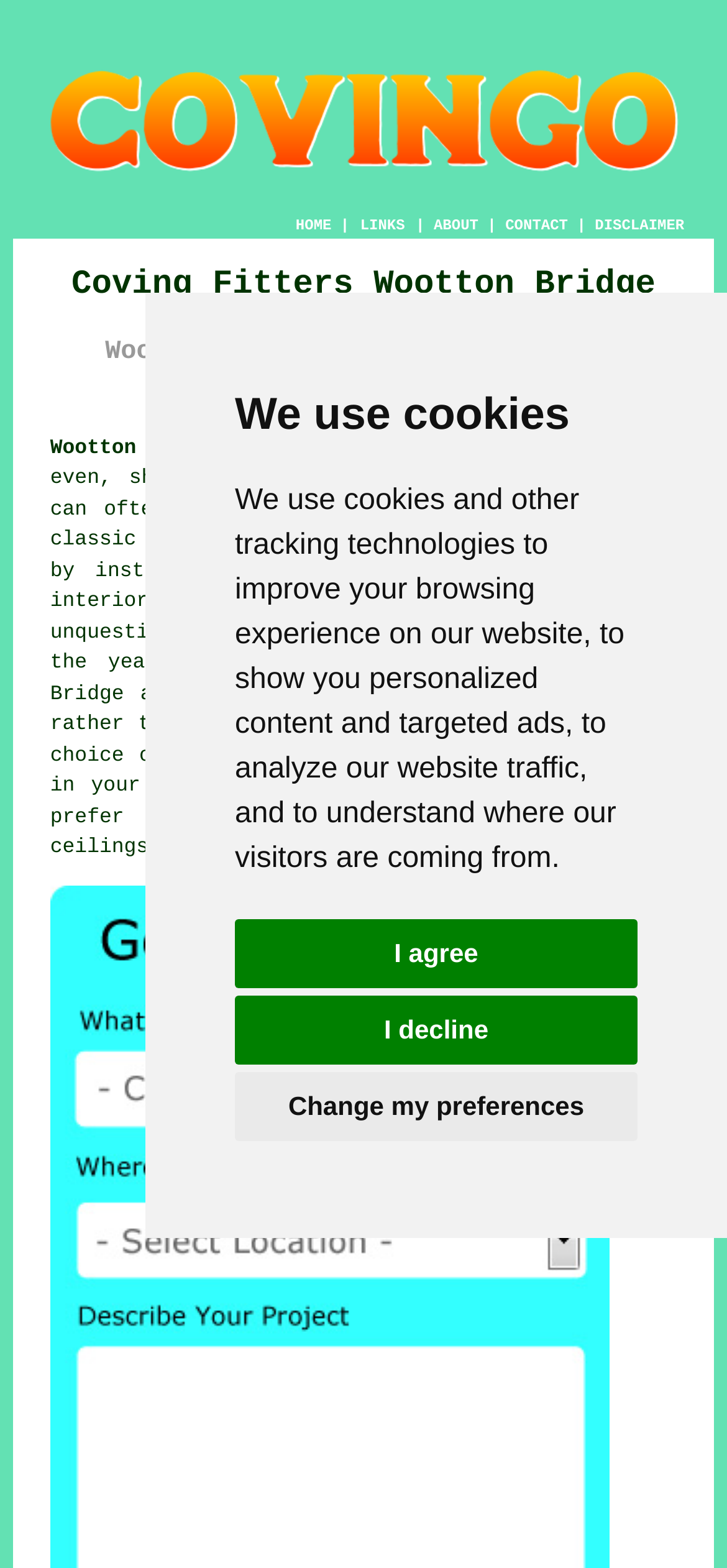Using the element description Change my preferences, predict the bounding box coordinates for the UI element. Provide the coordinates in (top-left x, top-left y, bottom-right x, bottom-right y) format with values ranging from 0 to 1.

[0.323, 0.684, 0.877, 0.728]